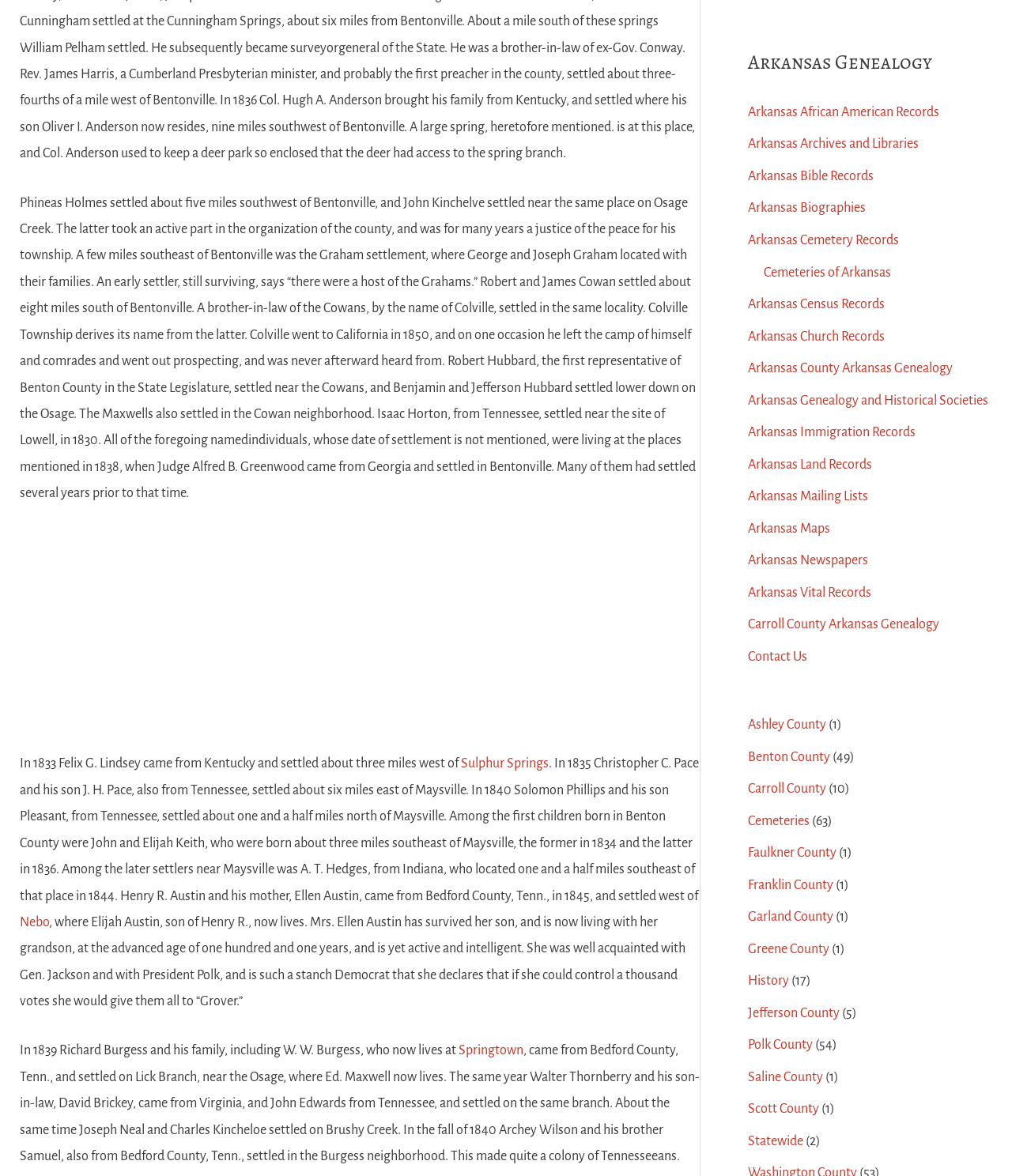Locate the bounding box coordinates for the element described below: "Arkansas County Arkansas Genealogy". The coordinates must be four float values between 0 and 1, formatted as [left, top, right, bottom].

[0.739, 0.307, 0.941, 0.319]